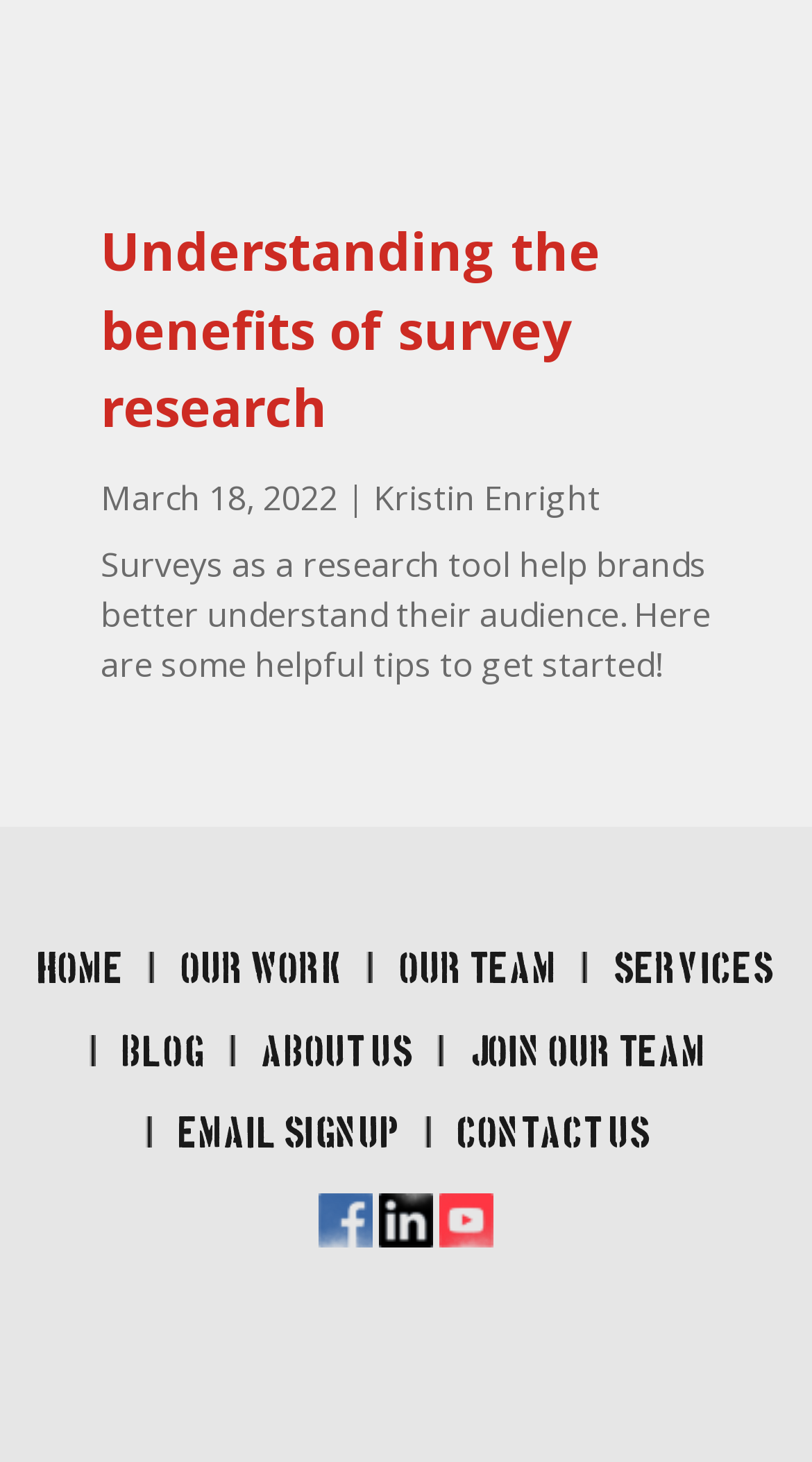Locate the bounding box coordinates of the clickable area needed to fulfill the instruction: "contact us".

[0.563, 0.764, 0.801, 0.791]